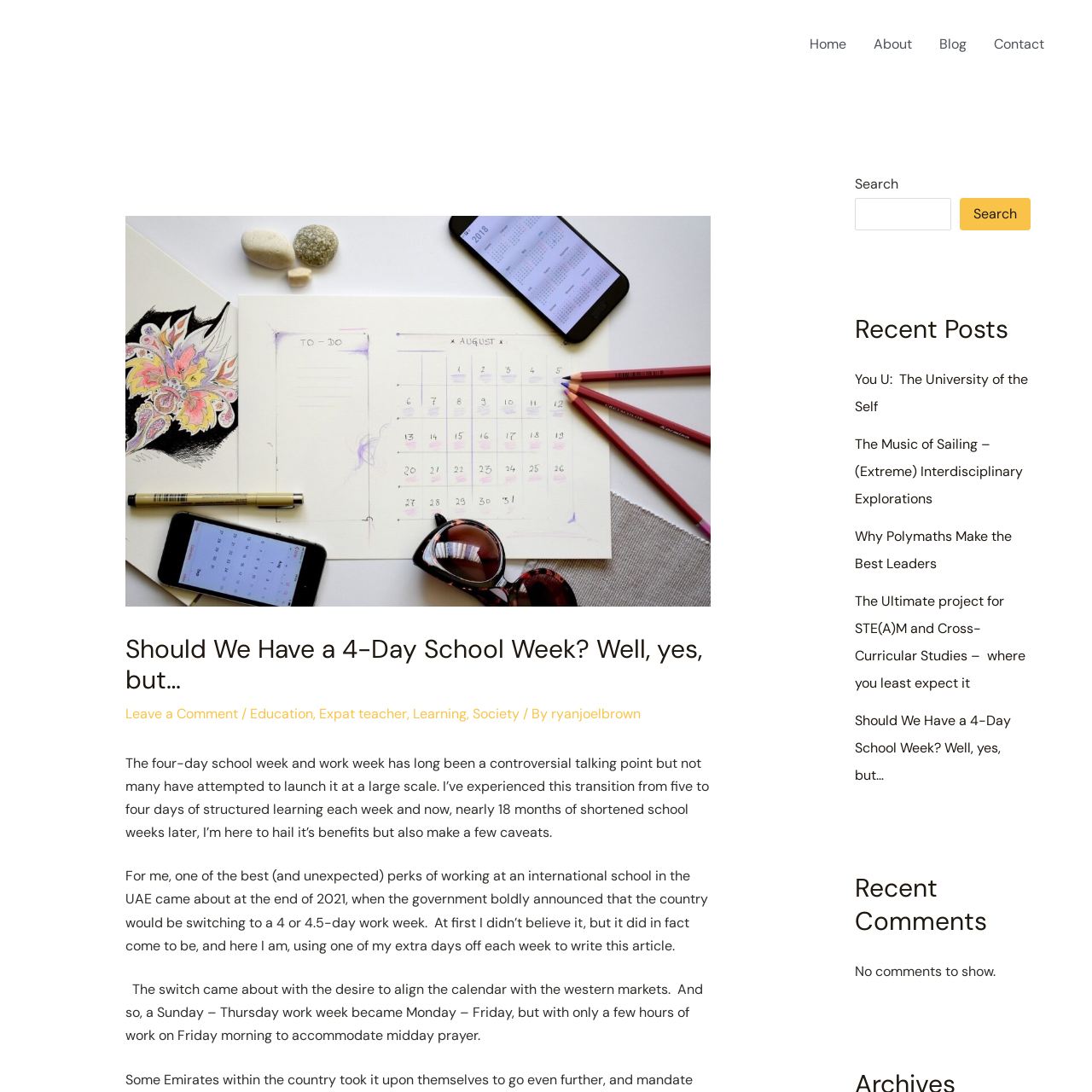Find the bounding box coordinates of the area that needs to be clicked in order to achieve the following instruction: "View the blog". The coordinates should be specified as four float numbers between 0 and 1, i.e., [left, top, right, bottom].

[0.848, 0.013, 0.898, 0.068]